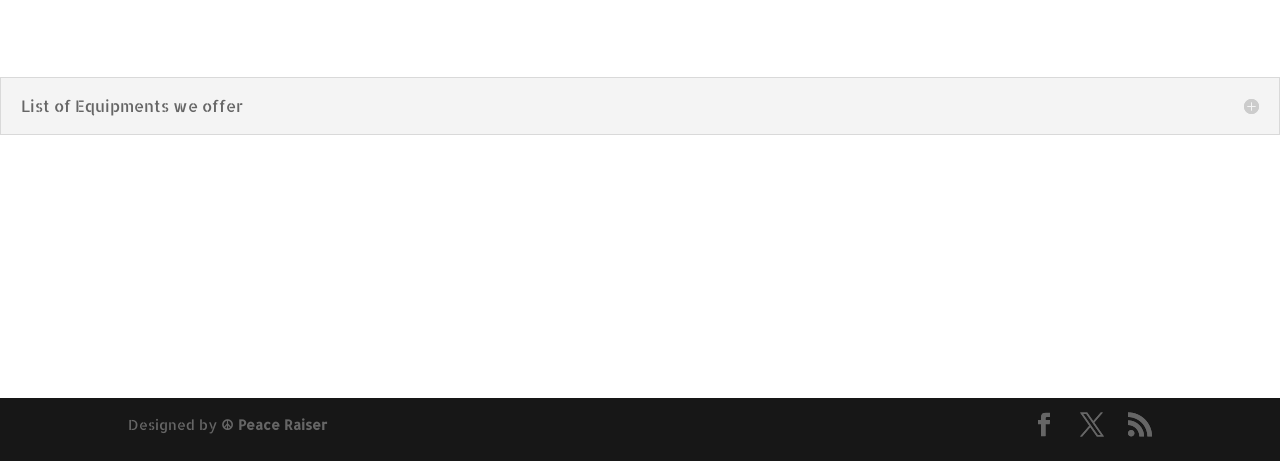Based on the element description: "RSS", identify the bounding box coordinates for this UI element. The coordinates must be four float numbers between 0 and 1, listed as [left, top, right, bottom].

[0.881, 0.895, 0.9, 0.949]